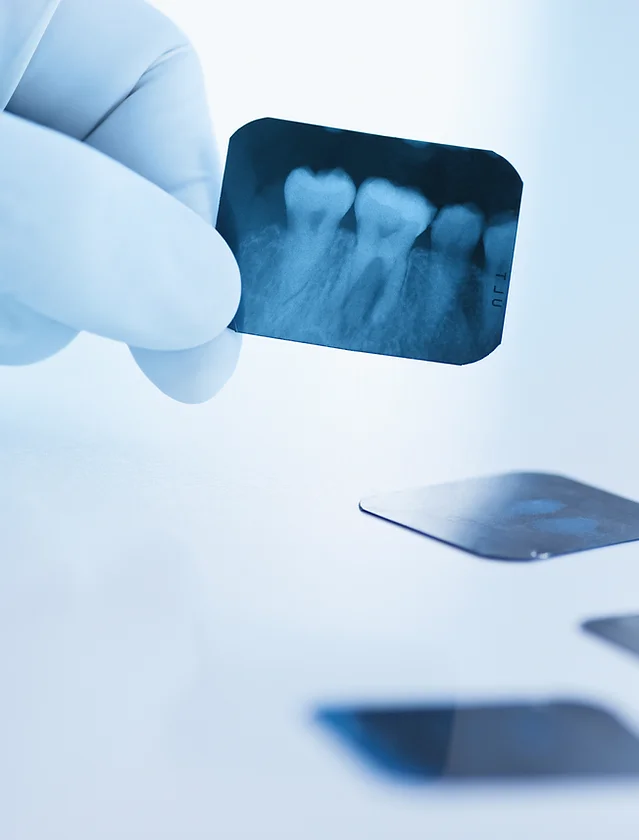Utilize the information from the image to answer the question in detail:
What is the field of dentistry involved in this image?

The image shows a dental x-ray with a focus on the tooth roots, which is a key aspect of endodontics. Endodontics is a branch of dentistry that deals with the diagnosis and treatment of diseases and injuries affecting the dental pulp, including root canal treatments to save infected teeth and prevent extraction.